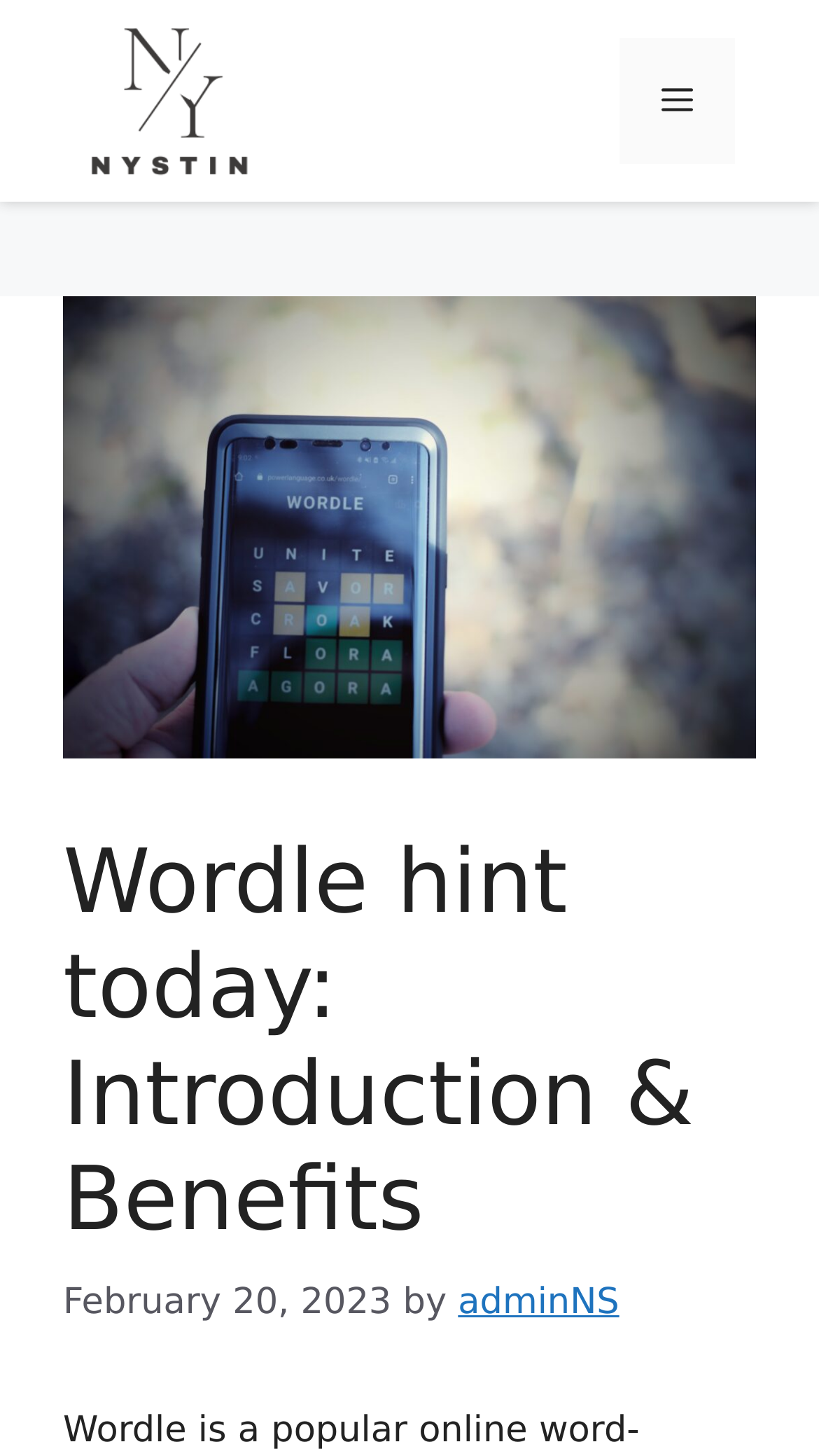Refer to the screenshot and give an in-depth answer to this question: What is the type of image in the banner?

I found the type of image in the banner by looking at the image element inside the banner element, which has the description 'NYSTIN'.